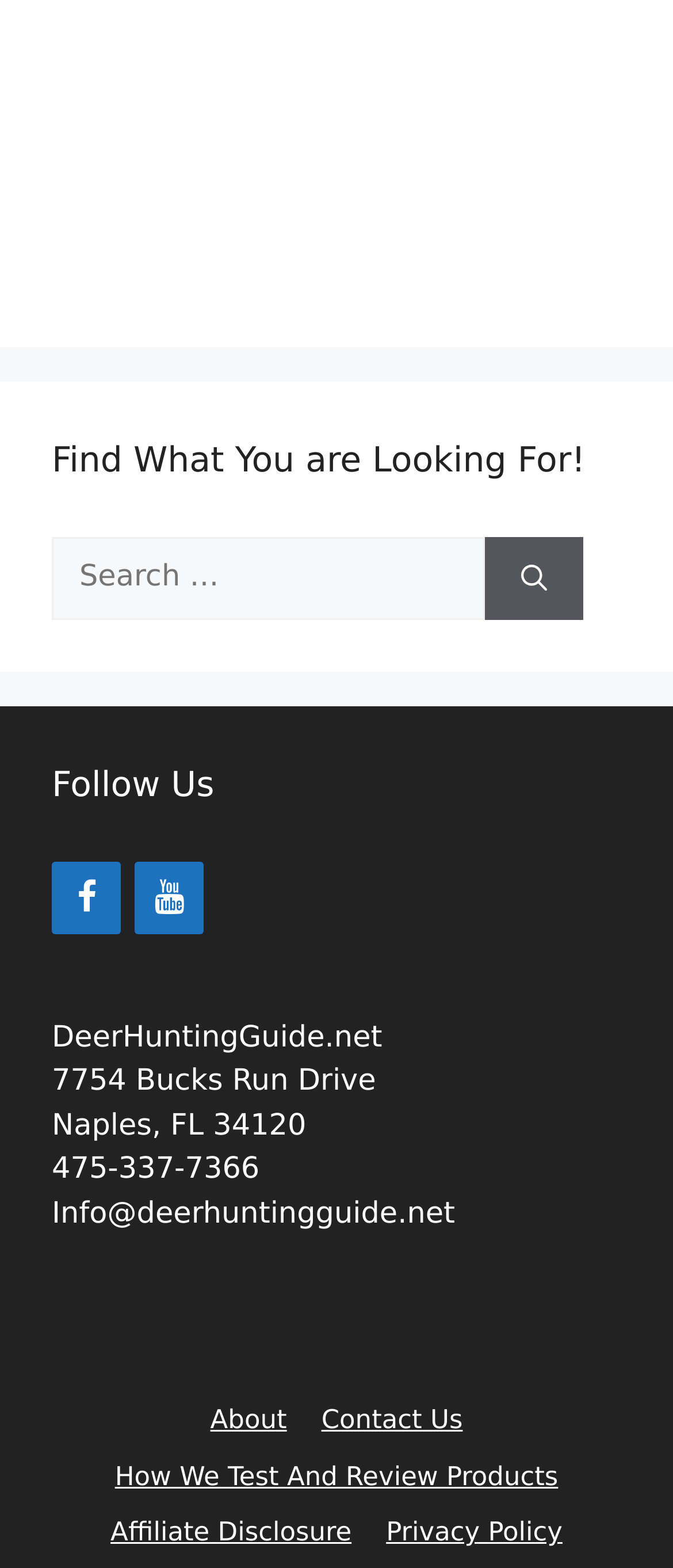How many social media platforms can you follow the website on?
Provide a well-explained and detailed answer to the question.

The webpage has links to two social media platforms, Facebook and YouTube, under the heading 'Follow Us'. This indicates that users can follow the website on these two platforms.